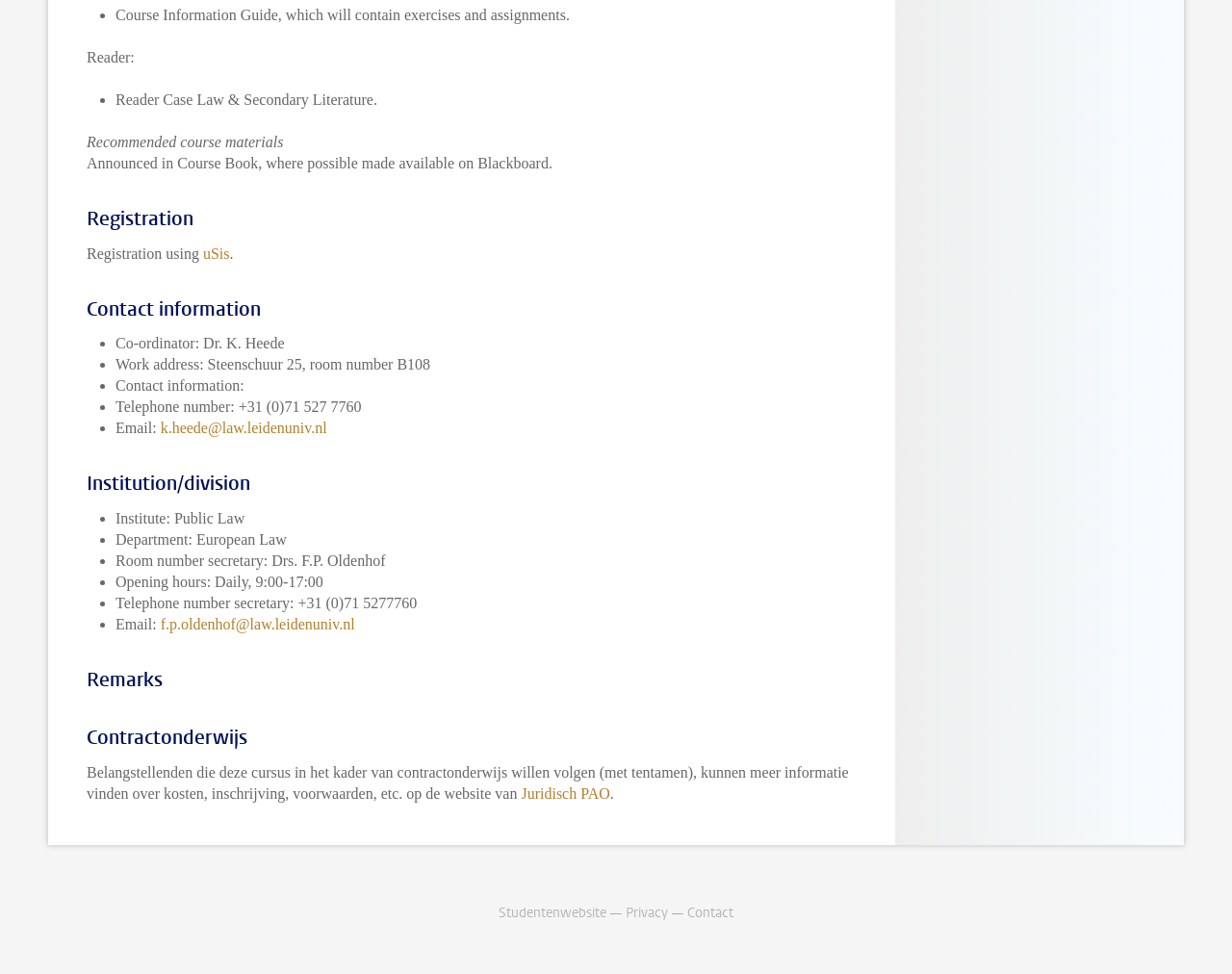Using the information in the image, give a detailed answer to the following question: What is the room number of the secretary?

The room number of the secretary is B108, as mentioned in the static text 'Work address: Steenschuur 25, room number B108' under the 'Contact information' heading.